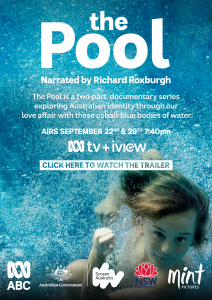Detail everything you observe in the image.

The image features promotional artwork for the documentary series "the Pool," narrated by Richard Roxburgh. The design showcases a young swimmer submerged in clear water, emphasizing themes of Australian identity and the cultural connection to oceanic landscapes. Bold text highlights the program's title and details, with "AIRS SEPTEMBER 22 & 29 - 7:40pm" prominently displayed. Viewers are encouraged to access the series on ABC TV + iview, with a call-to-action to click for a trailer. The graphic is visually striking, utilizing a vibrant blue color palette that reflects the beauty of Australia’s waters.